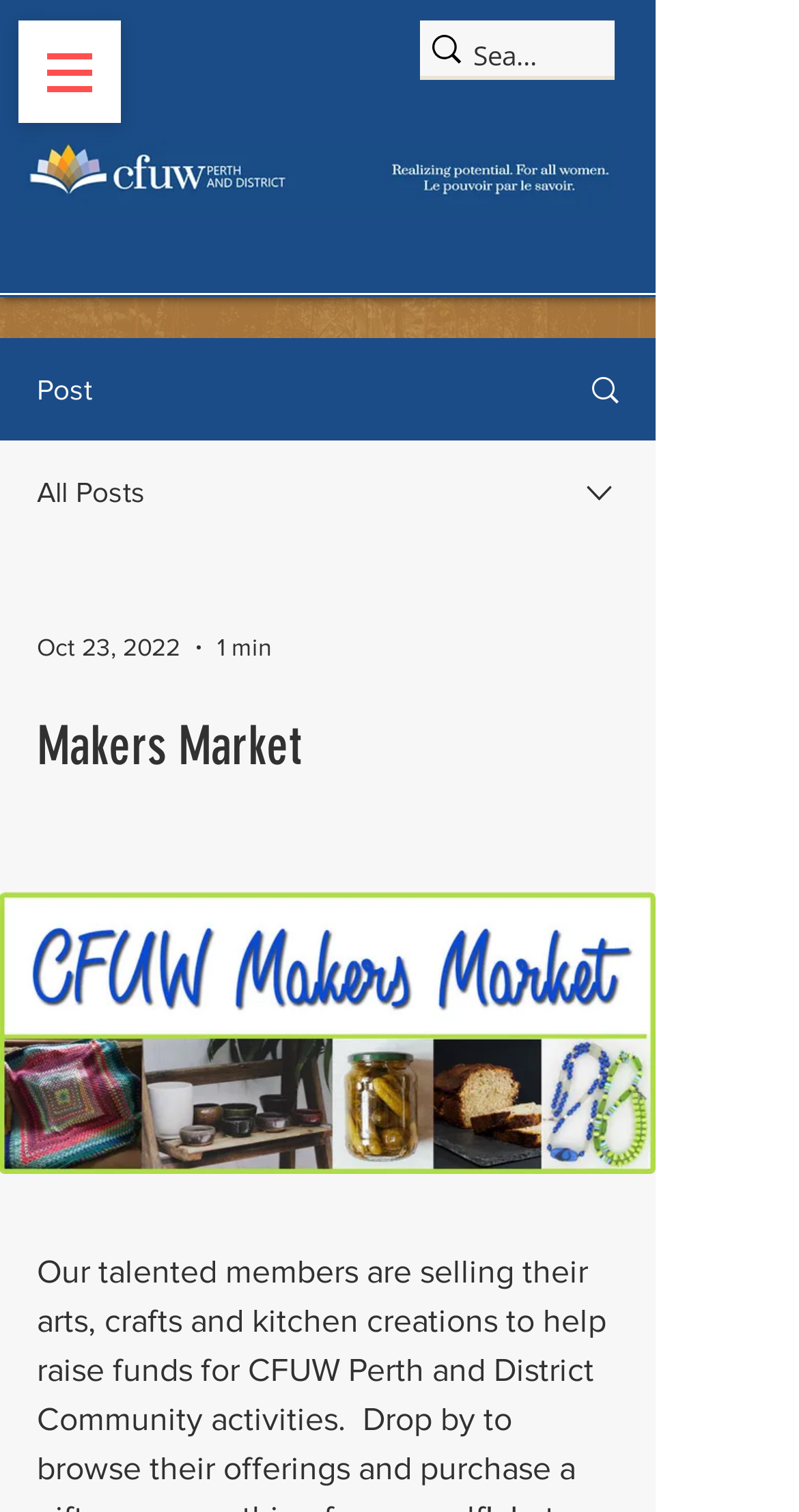What can be found on the Makers Market?
Answer the question with a detailed explanation, including all necessary information.

The webpage suggests that the Makers Market is a platform where members sell their arts, crafts, and kitchen creations, implying that these types of items can be found on the market.